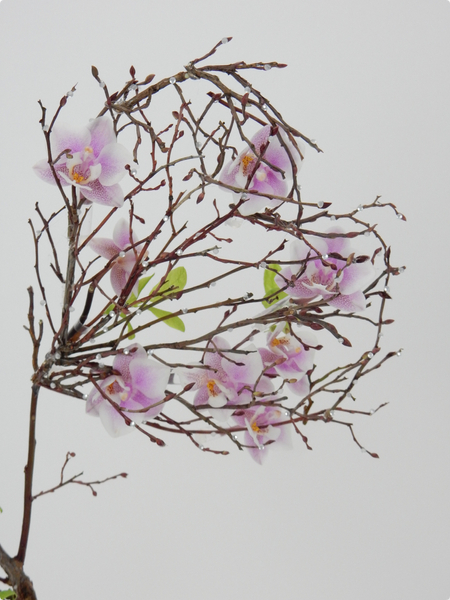Offer a detailed explanation of what is happening in the image.

The image features a delicate arrangement of Phalaenopsis orchids intricately woven within a twig heart structure. The heart is composed of slender twigs, creating graceful curves that frame the flowers, enhancing their vibrant pink hues and intricate petal patterns. Small green leaves peek through the branches, adding a touch of freshness and life to the composition. Set against a soft, neutral background, the image captures a serene and romantic essence, symbolizing love and beauty through the melding of nature and artistry.